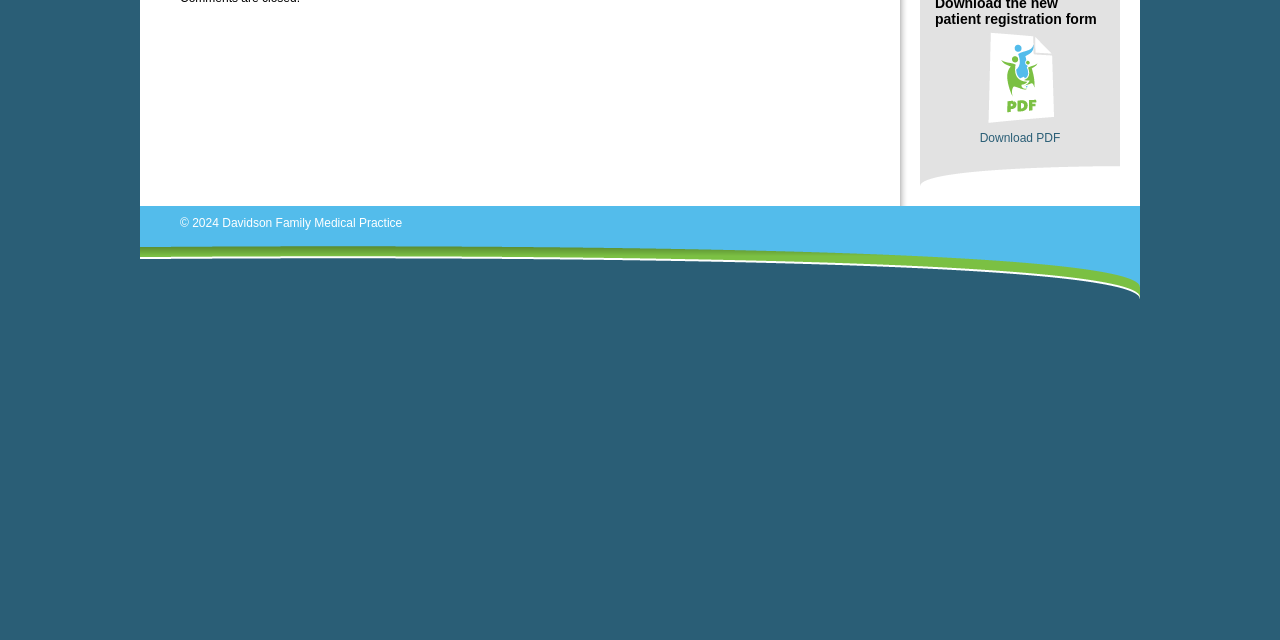Provide the bounding box coordinates for the specified HTML element described in this description: "Download PDF". The coordinates should be four float numbers ranging from 0 to 1, in the format [left, top, right, bottom].

[0.765, 0.205, 0.828, 0.227]